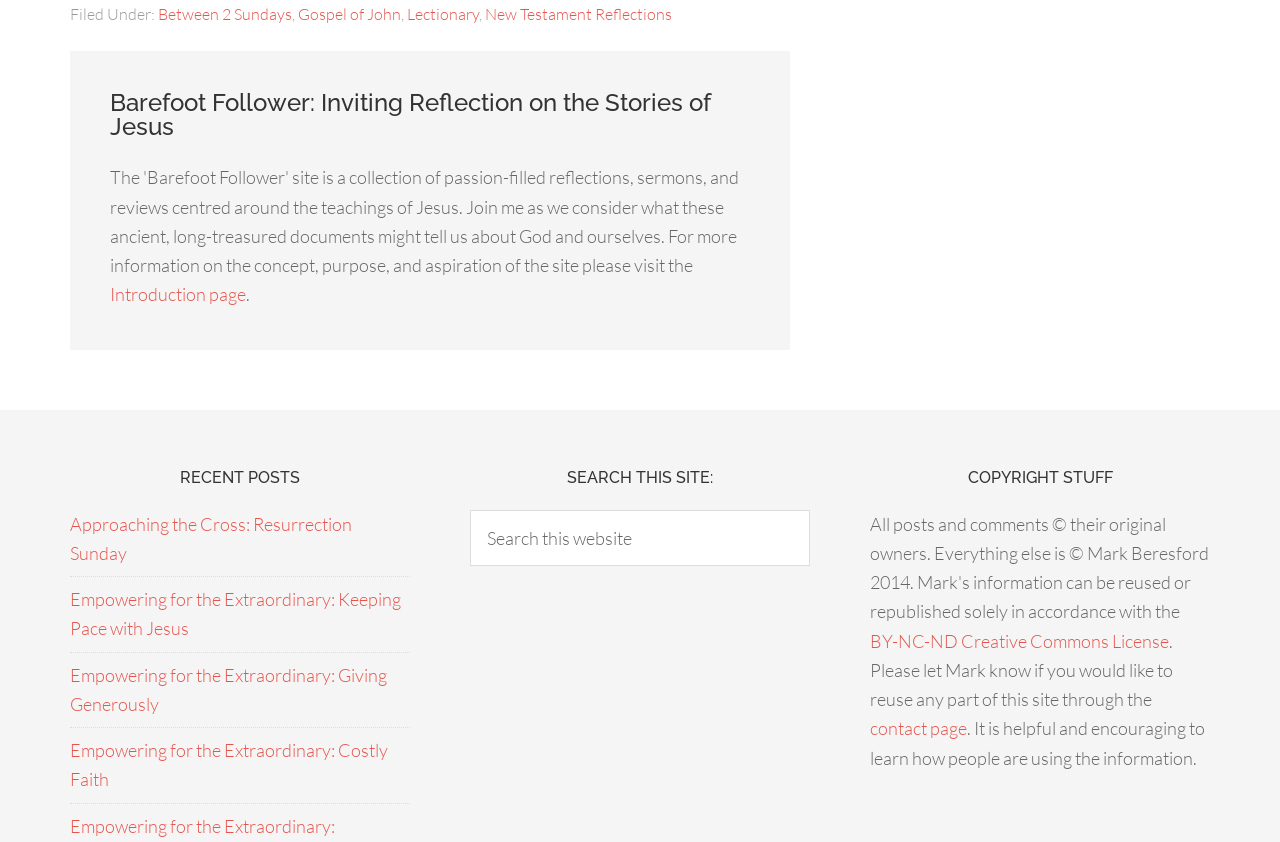Bounding box coordinates are given in the format (top-left x, top-left y, bottom-right x, bottom-right y). All values should be floating point numbers between 0 and 1. Provide the bounding box coordinate for the UI element described as: Between 2 Sundays

[0.123, 0.005, 0.228, 0.029]